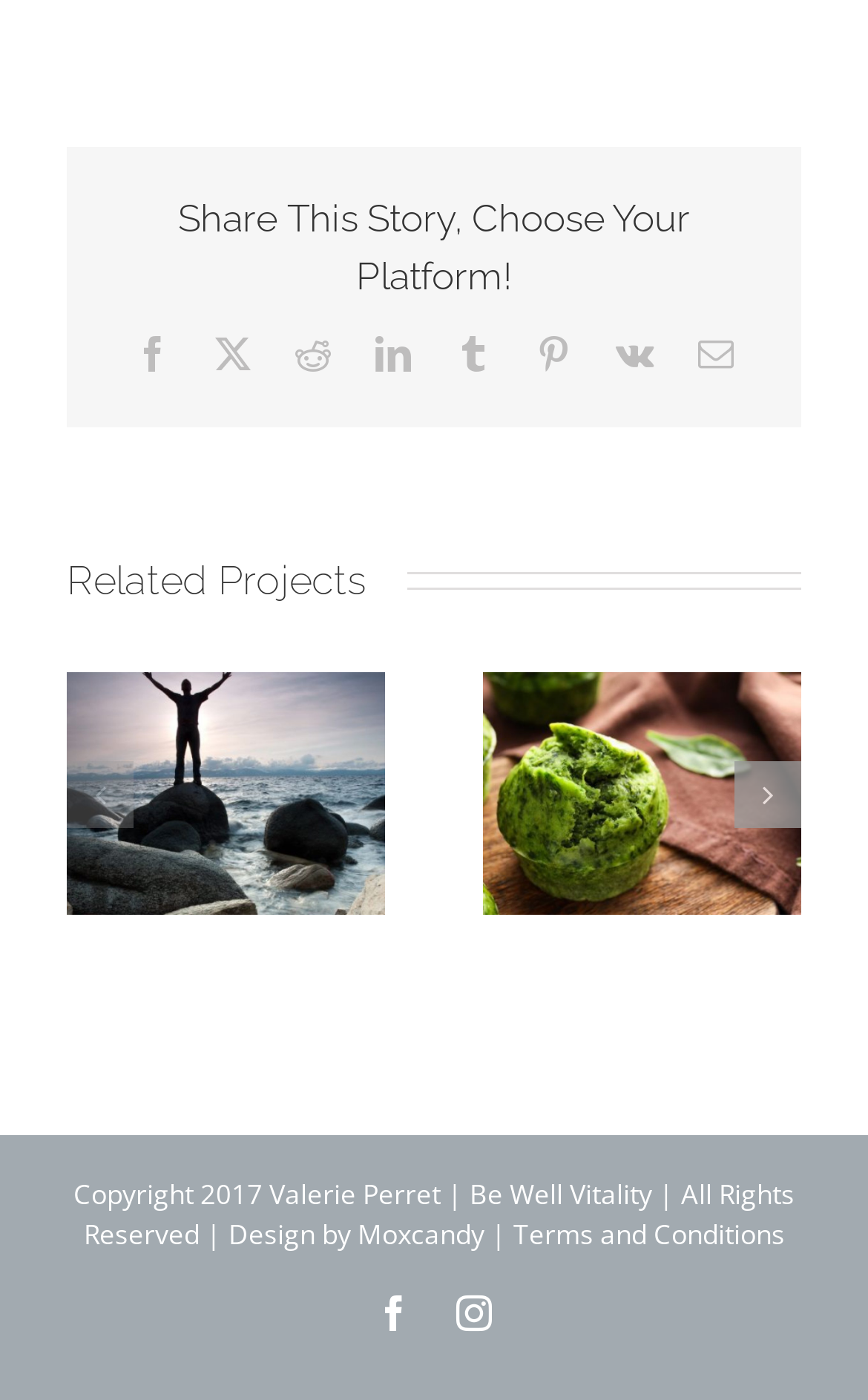Find and specify the bounding box coordinates that correspond to the clickable region for the instruction: "Check the terms and conditions".

[0.591, 0.868, 0.904, 0.895]